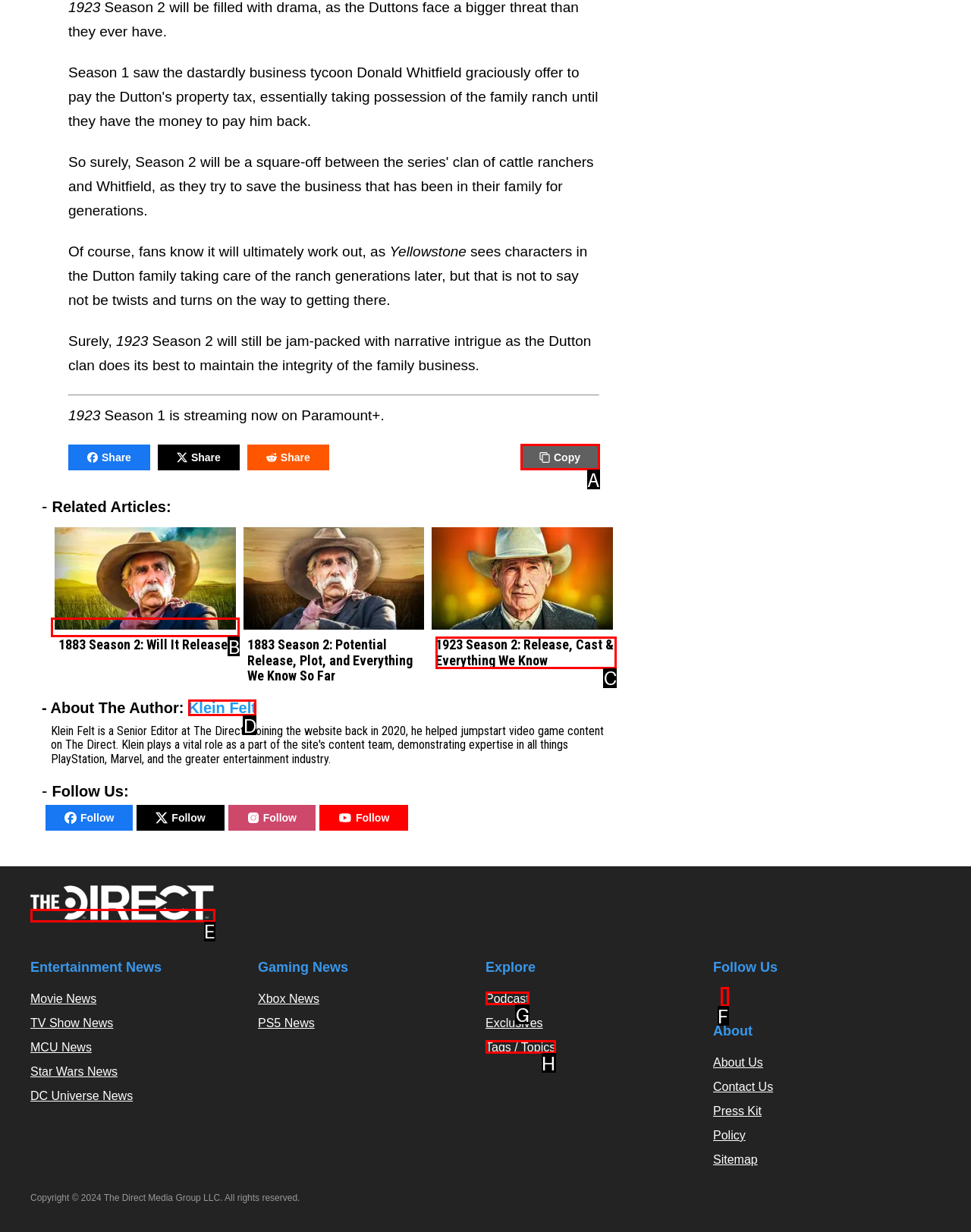Choose the HTML element that should be clicked to accomplish the task: Learn more about the author. Answer with the letter of the chosen option.

D